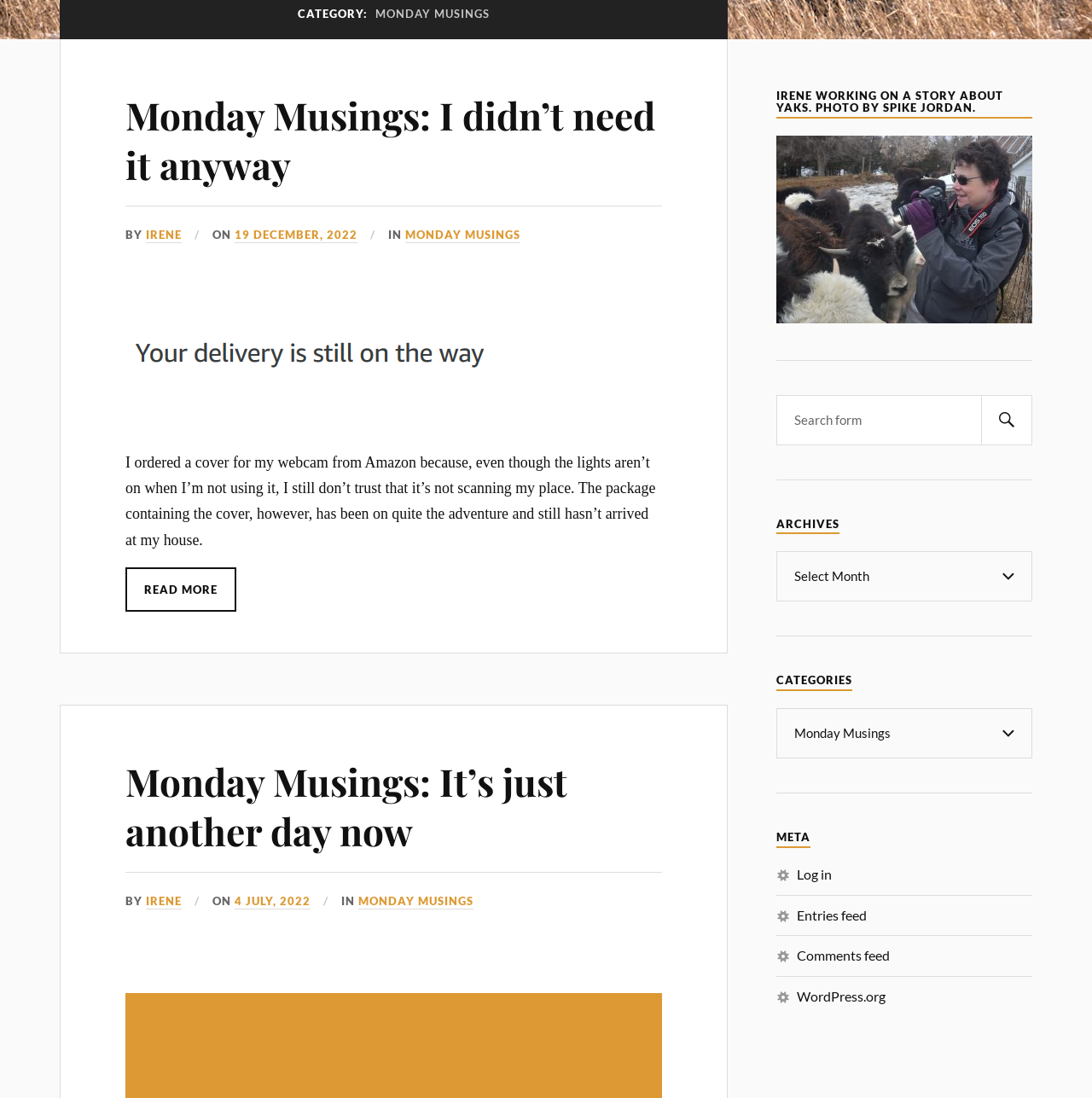Predict the bounding box of the UI element based on this description: "Monday Musings".

[0.328, 0.814, 0.434, 0.828]